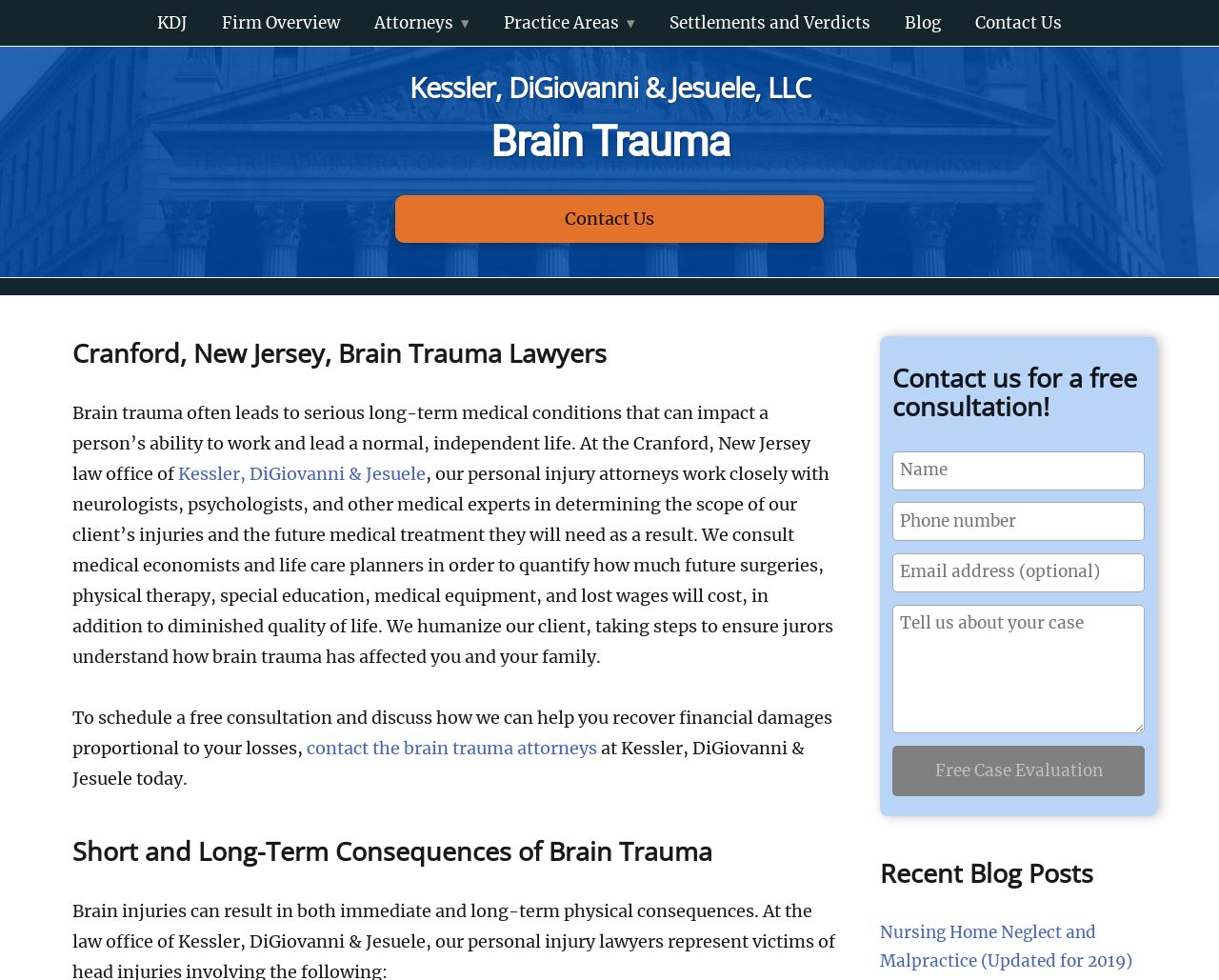What is the purpose of the 'Free Case Evaluation' button?
Look at the image and construct a detailed response to the question.

I found the answer by looking at the context in which the button is placed, which suggests that it is used to schedule a free consultation with the law firm.